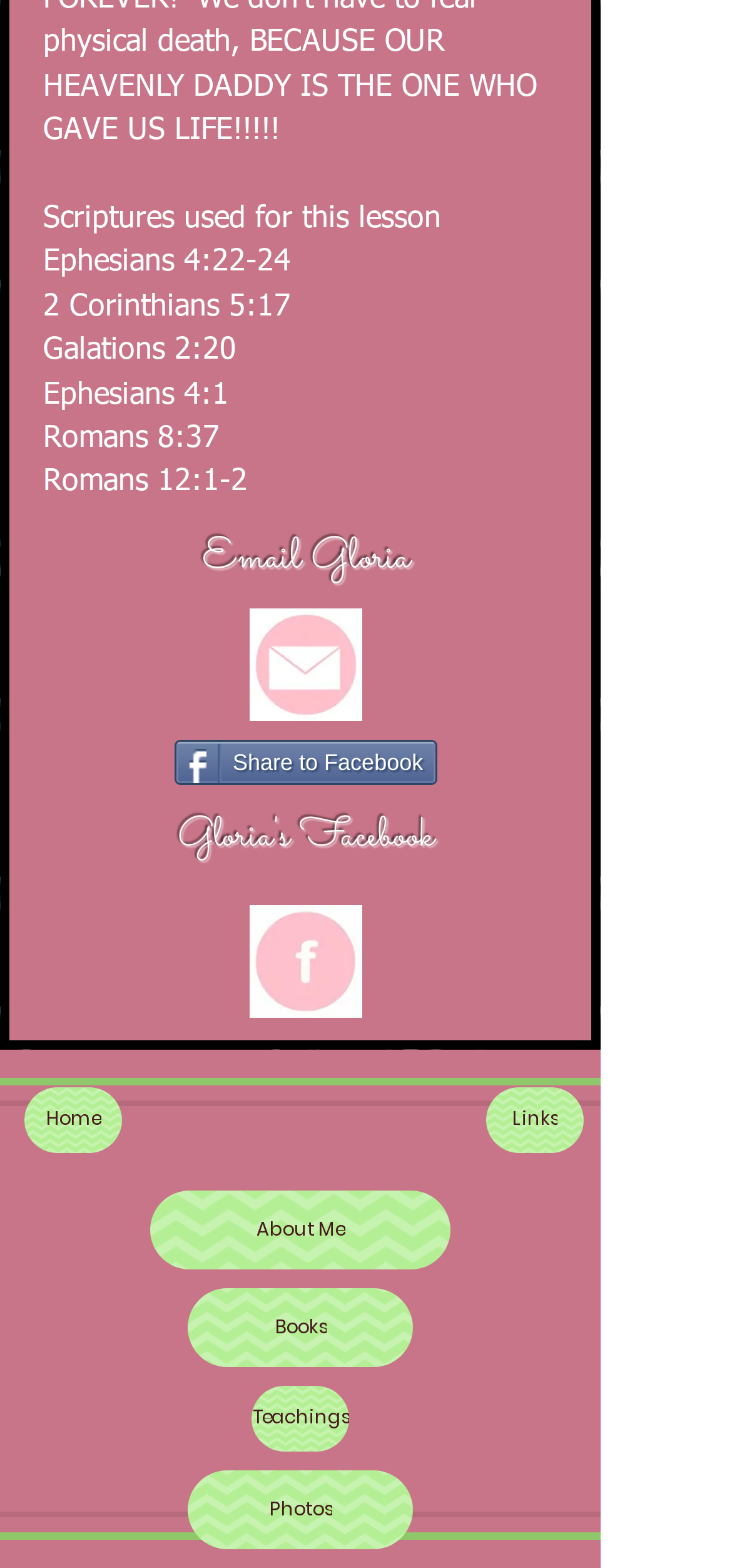Provide a short answer to the following question with just one word or phrase: What is the name of the person associated with the email link?

Gloria